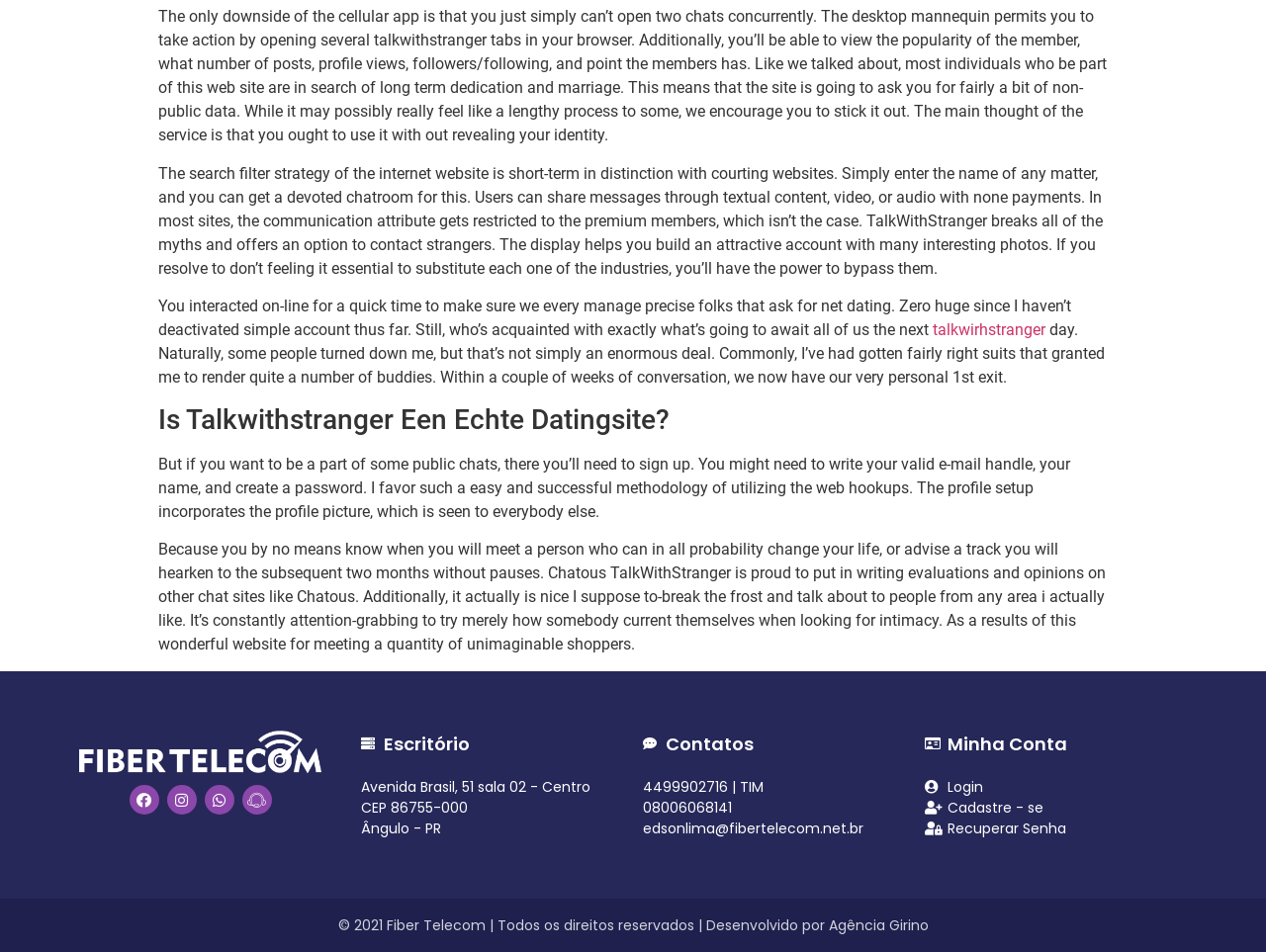Based on the image, please respond to the question with as much detail as possible:
What is the main purpose of TalkWithStranger?

Based on the text content of the webpage, it appears that TalkWithStranger is a platform that allows users to chat with strangers without revealing their identity. The website provides a search filter strategy to find dedicated chatrooms for specific topics, and users can share messages through text, video, or audio without any payments.